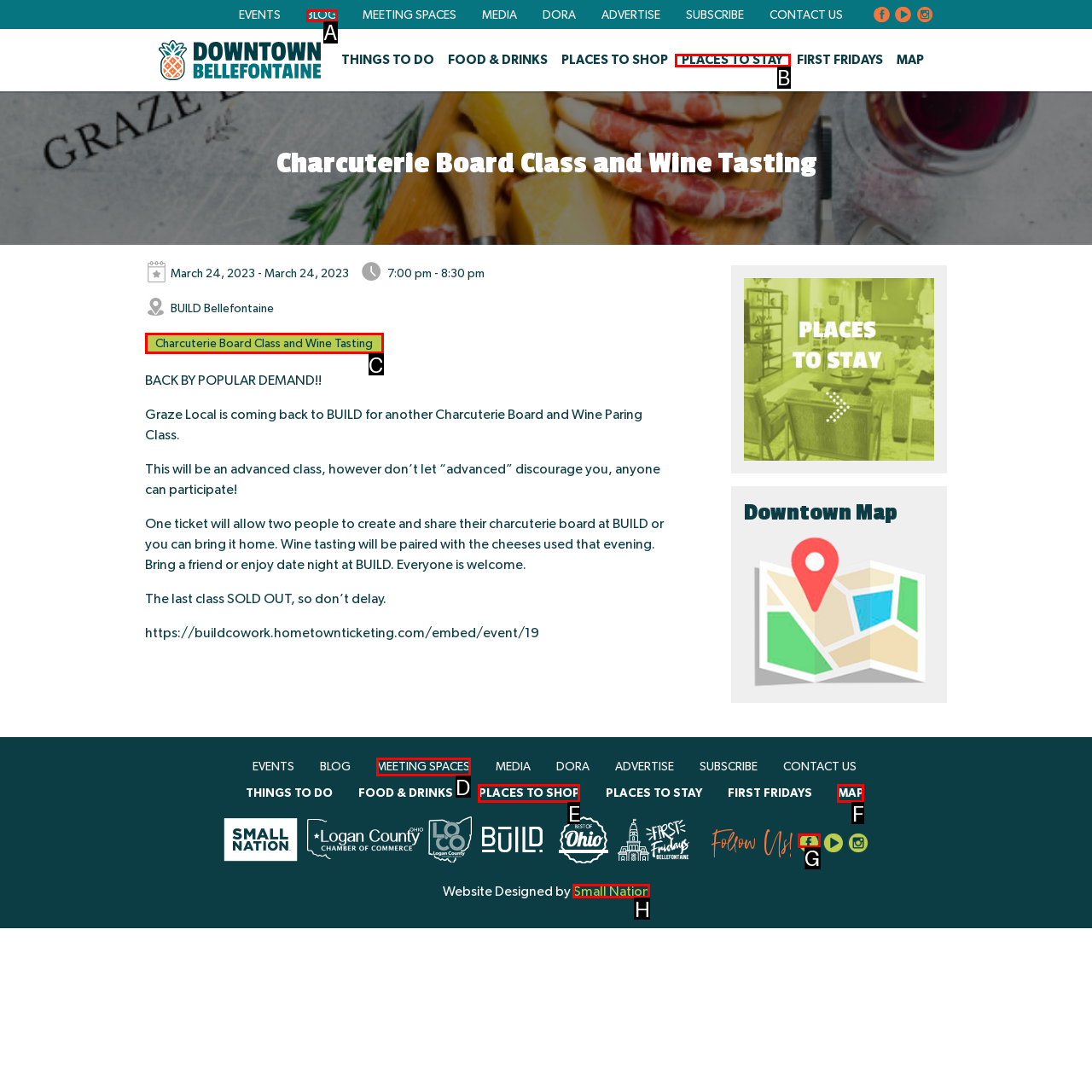Determine the letter of the element you should click to carry out the task: View the Charcuterie Board Class and Wine Tasting event details
Answer with the letter from the given choices.

C